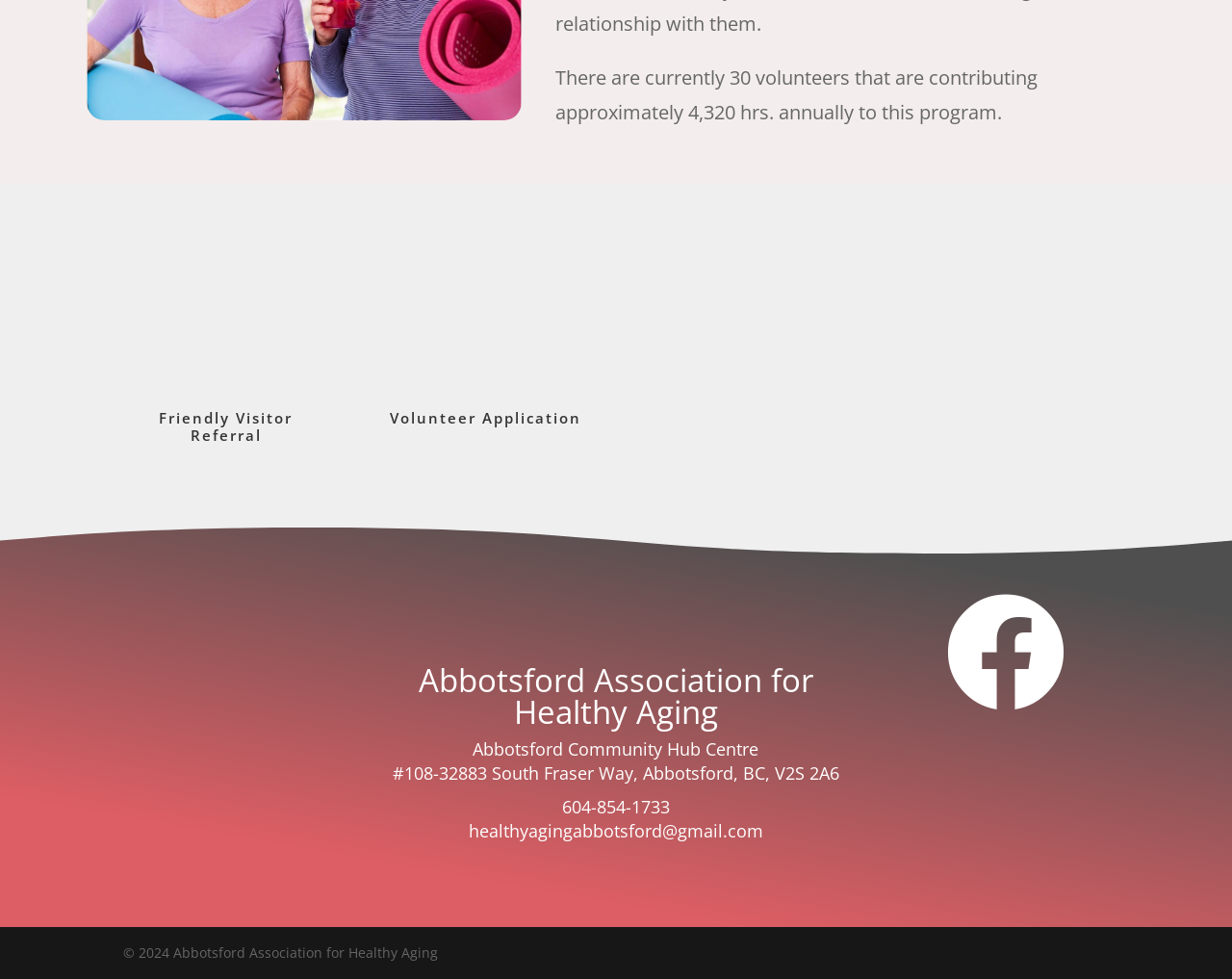What is the address of the Abbotsford Community Hub Centre?
Using the image, answer in one word or phrase.

32883 South Fraser Way, Abbotsford, BC, V2S 2A6